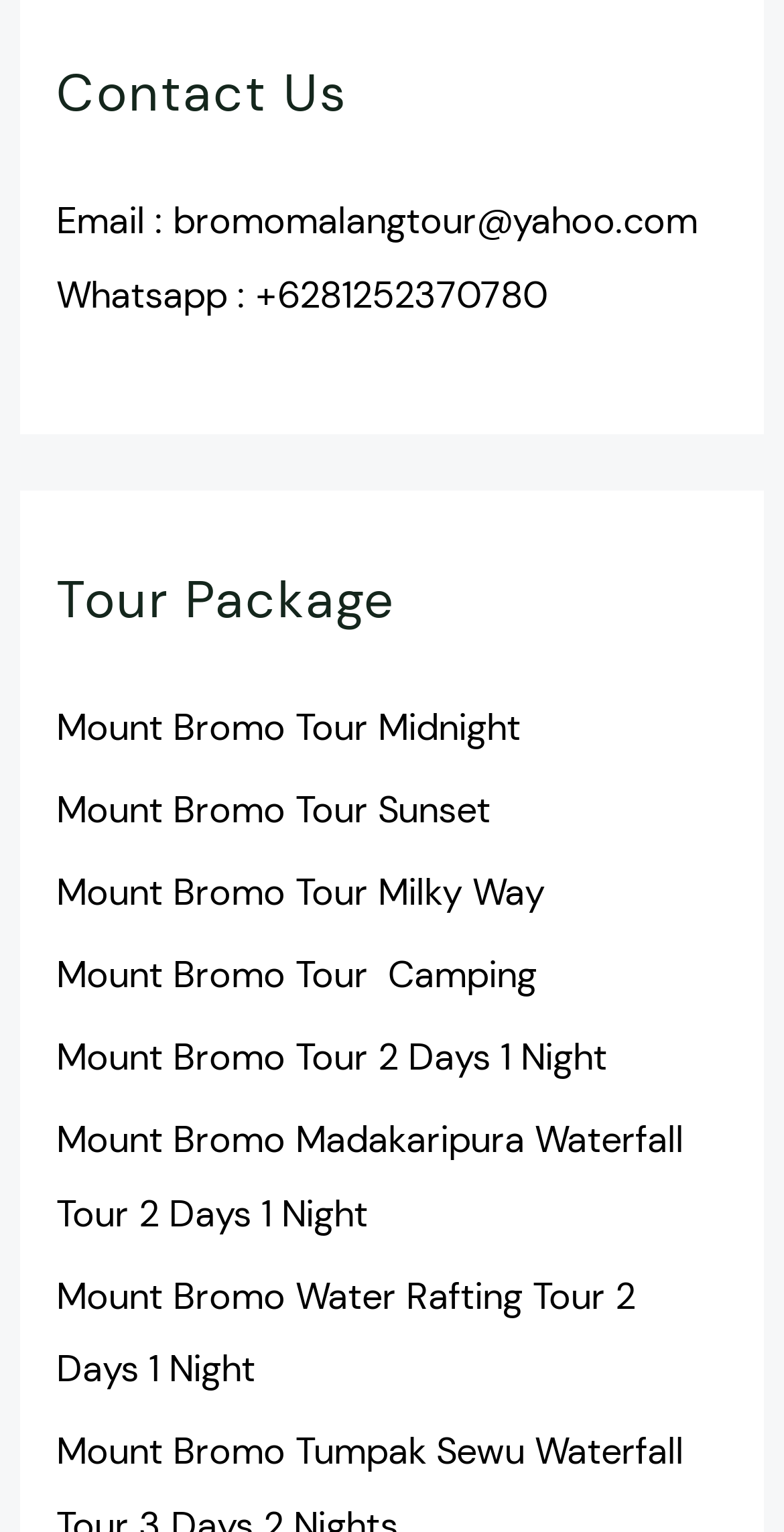Provide the bounding box coordinates of the HTML element this sentence describes: "Search". The bounding box coordinates consist of four float numbers between 0 and 1, i.e., [left, top, right, bottom].

None